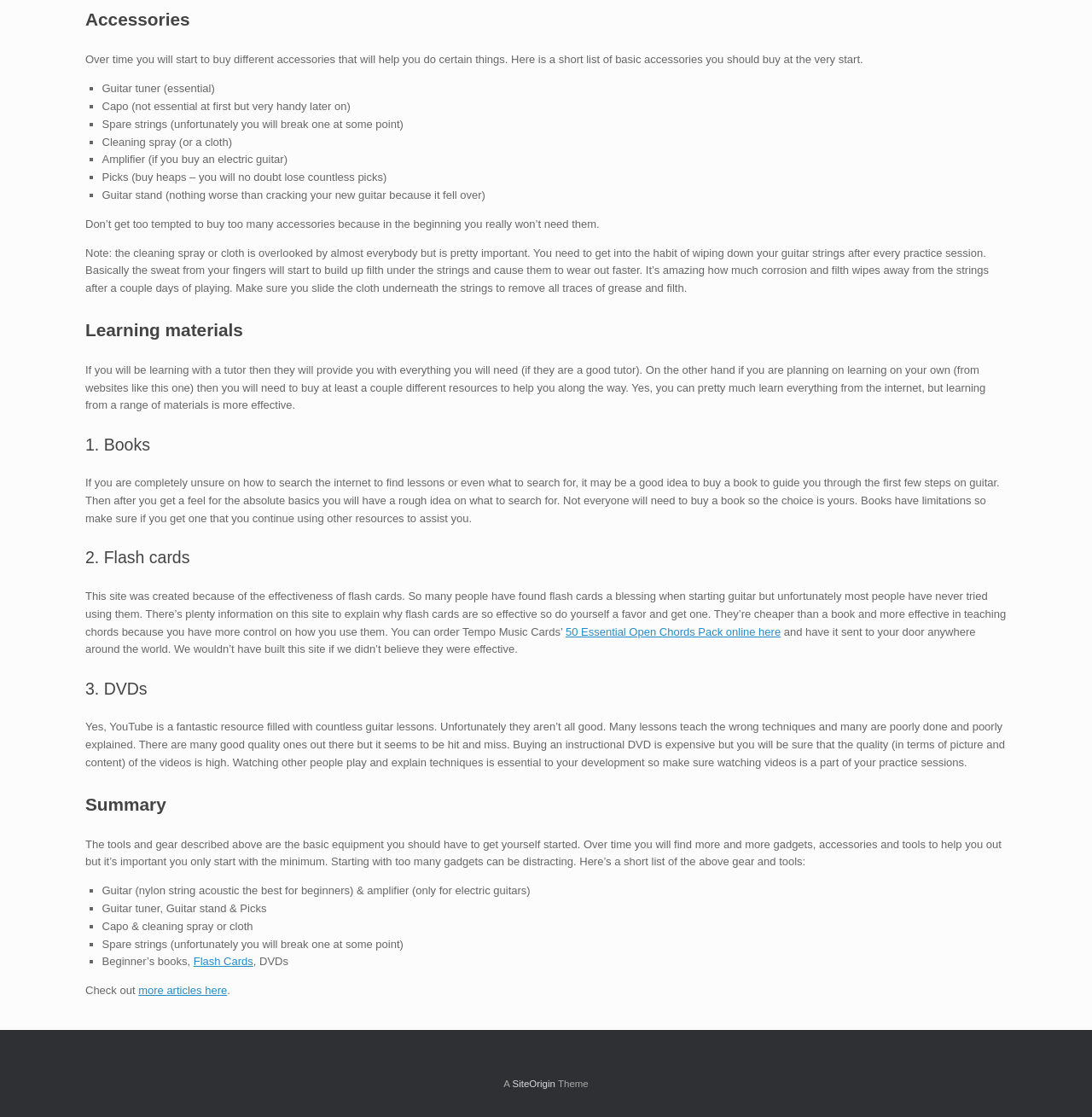What type of guitar is recommended for beginners?
Provide a fully detailed and comprehensive answer to the question.

The webpage suggests that a nylon string acoustic guitar is the best type of guitar for beginners. This is likely because nylon string guitars are easier on the fingers and have a softer sound, making them more suitable for those just starting to learn.